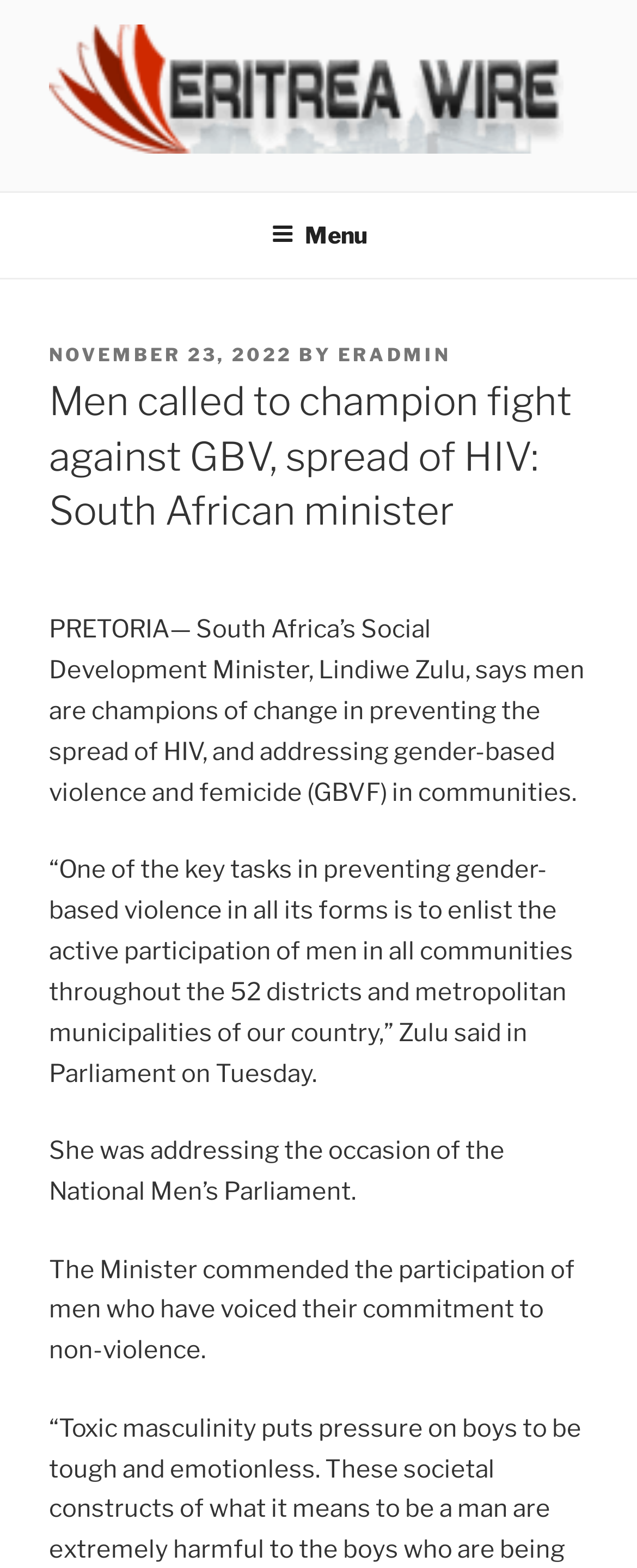What is the name of the website?
Could you give a comprehensive explanation in response to this question?

The answer can be found in the top-left corner of the webpage, where the logo and name of the website 'Eritrea Wire' are displayed.